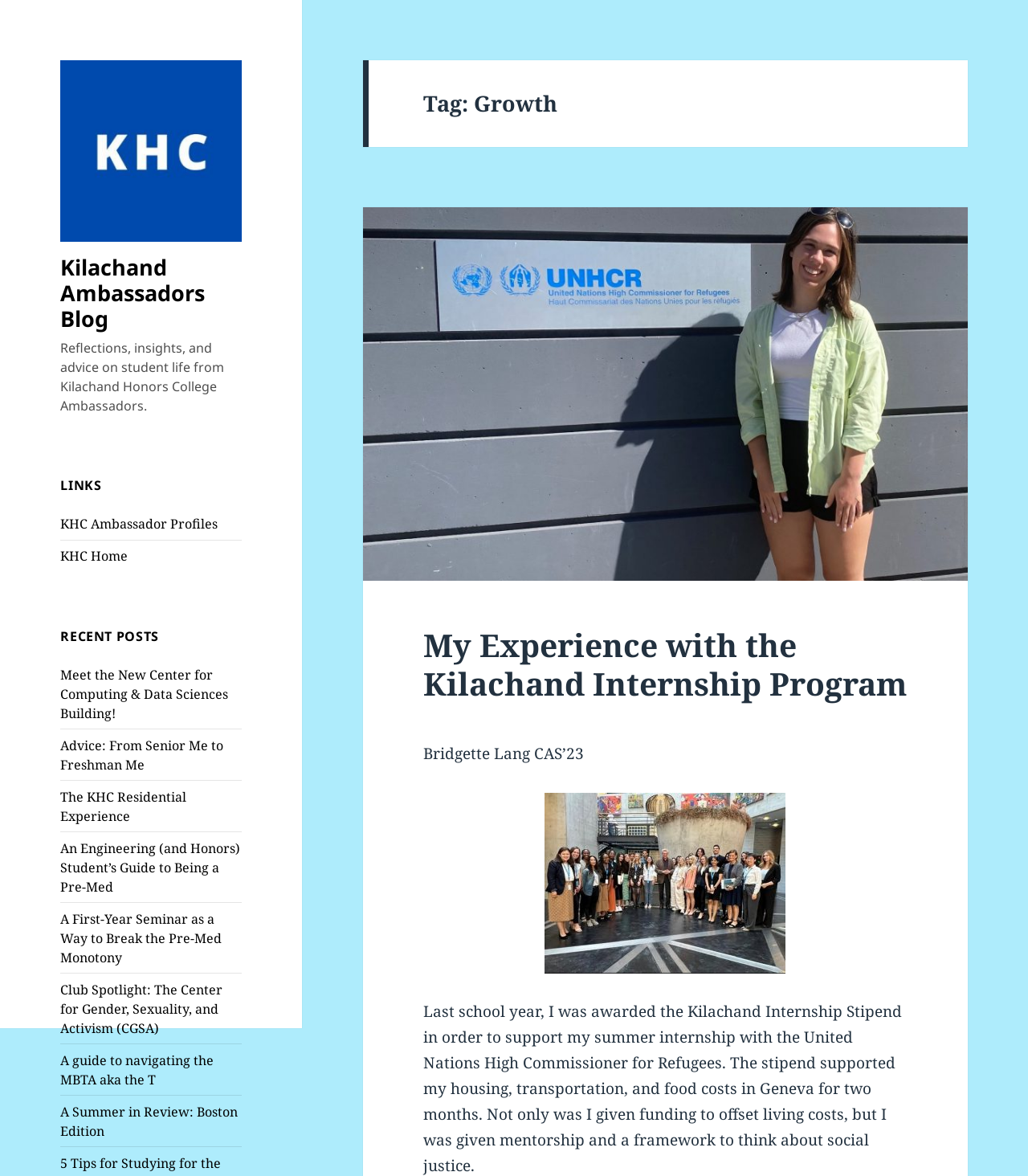Illustrate the webpage's structure and main components comprehensively.

The webpage is titled "Growth – Kilachand Ambassadors Blog" and features a prominent link to the blog's homepage at the top left corner. Below this link, there is a brief description of the blog, stating that it contains "Reflections, insights, and advice on student life from Kilachand Honors College Ambassadors."

To the right of the description, there is a section labeled "LINKS" which contains two links: "KHC Ambassador Profiles" and "KHC Home". 

Below the links section, there is a section labeled "RECENT POSTS" which lists nine recent blog posts with titles such as "Meet the New Center for Computing & Data Sciences Building!", "Advice: From Senior Me to Freshman Me", and "A guide to navigating the MBTA aka the T". These links are stacked vertically, with the most recent post at the top.

On the right side of the page, there is a header section with a tag "Growth" and a hidden link to a blog post titled "My Experience with the Kilachand Internship Program". Below this, there is another header section with the same blog post title, accompanied by the author's name "Bridgette Lang CAS’23".